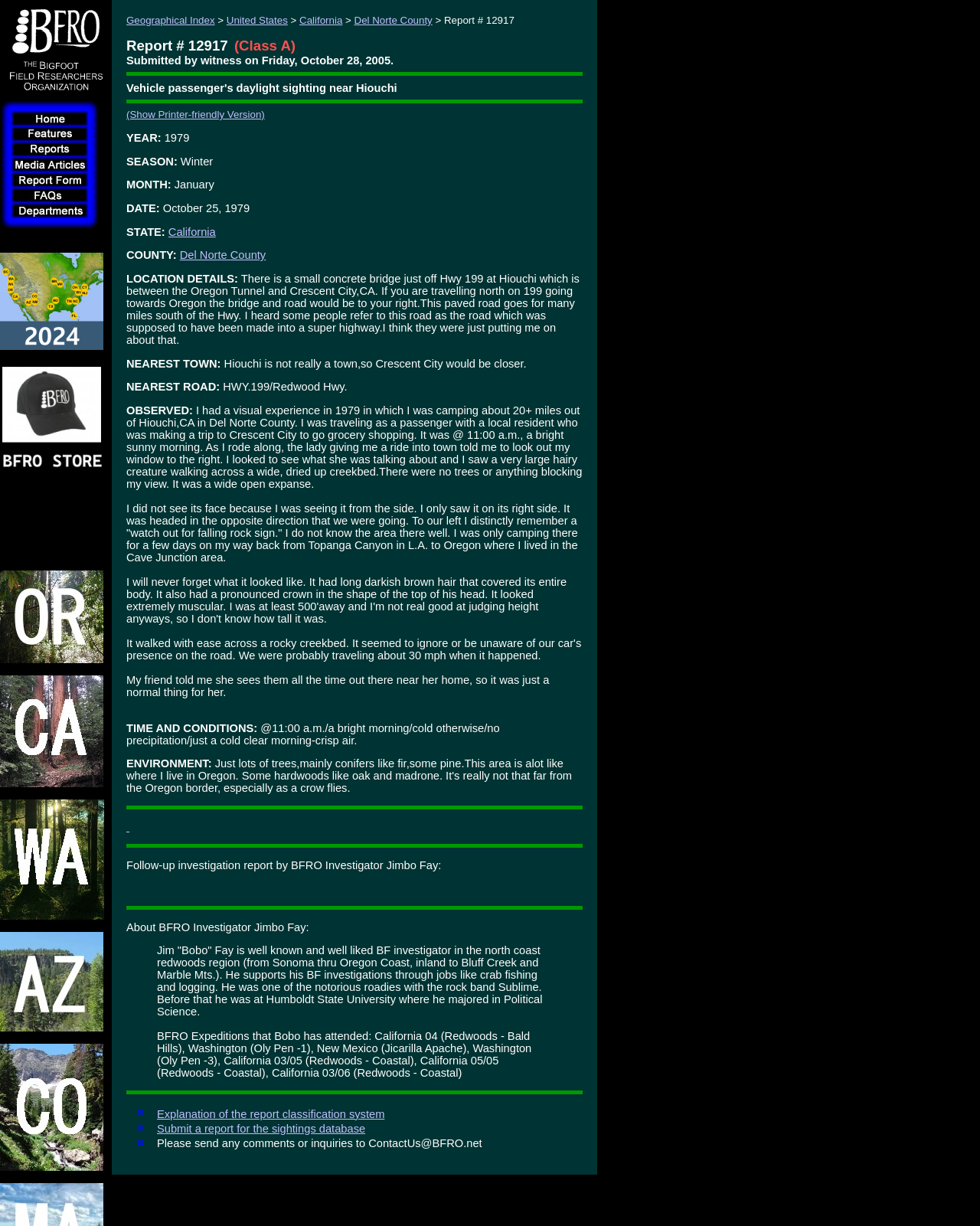Please identify the bounding box coordinates of the region to click in order to complete the task: "Go to Geographical Index". The coordinates must be four float numbers between 0 and 1, specified as [left, top, right, bottom].

[0.129, 0.012, 0.219, 0.021]